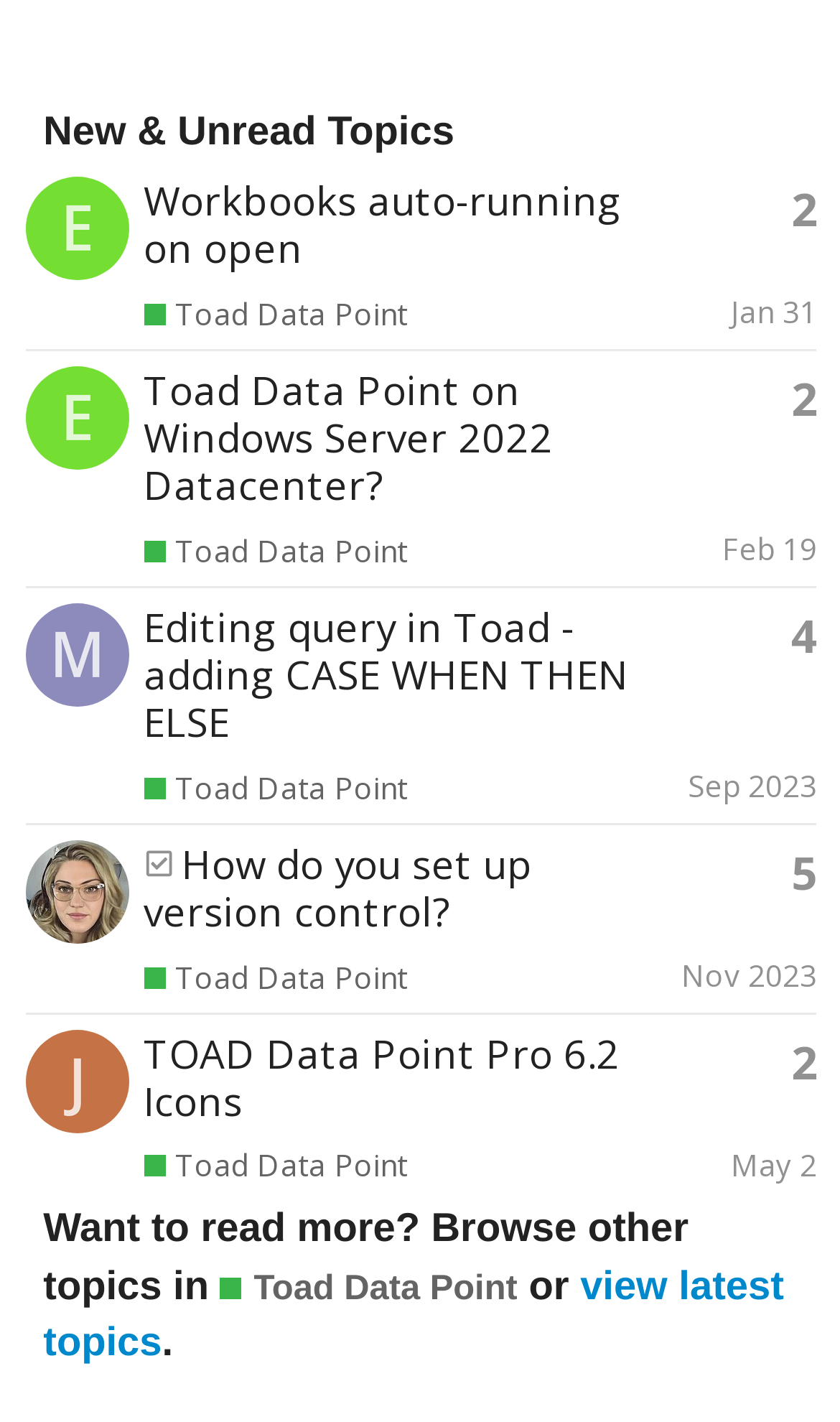Who is the latest poster of the topic 'Workbooks auto-running on open'?
Look at the image and construct a detailed response to the question.

I found the latest poster by looking at the table row that contains the topic 'Workbooks auto-running on open'. The link 'eric.hoover's profile, latest poster' indicates that eric.hoover is the latest poster of this topic.